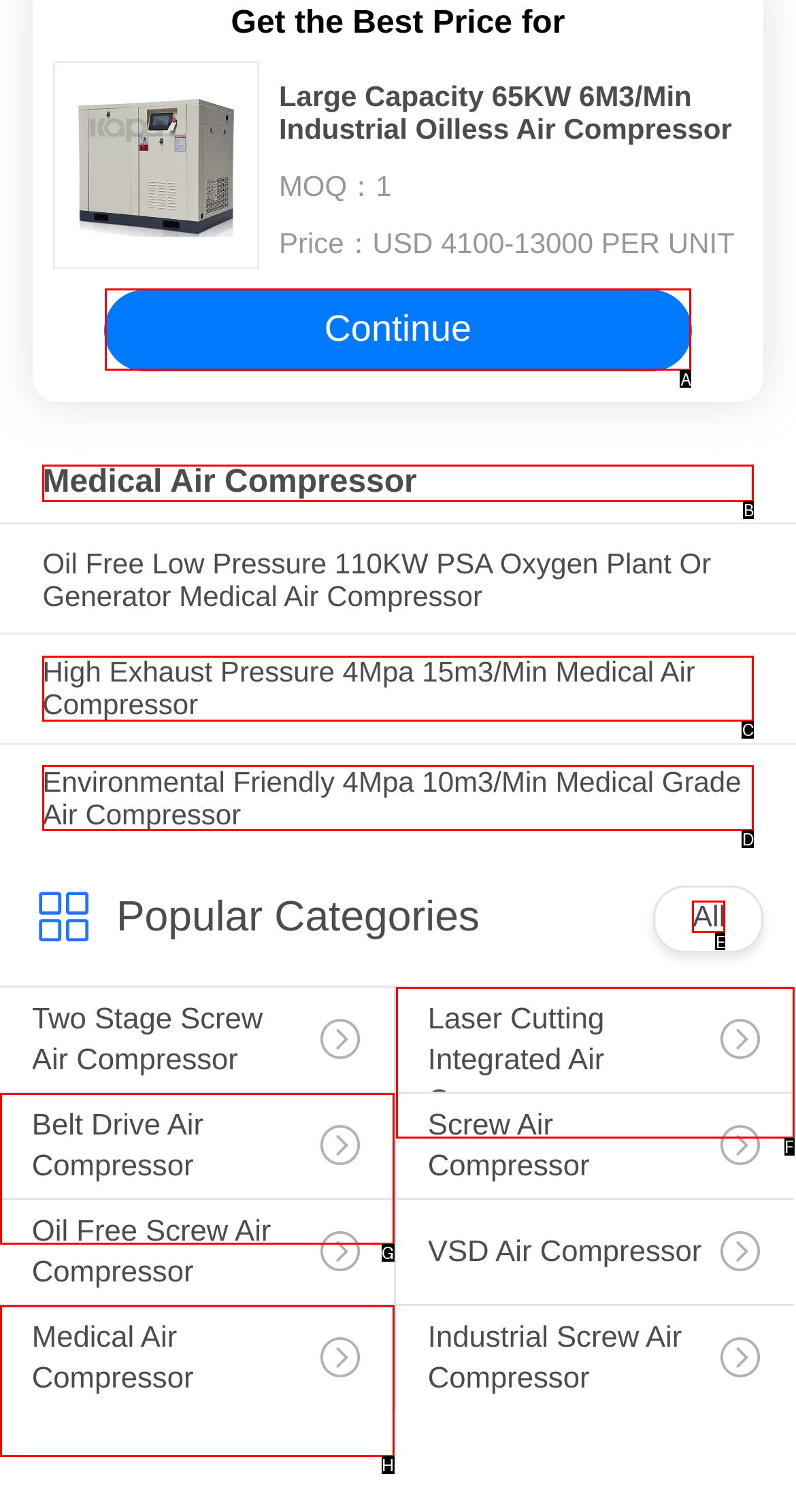Given the task: Select the 'All' category, point out the letter of the appropriate UI element from the marked options in the screenshot.

E